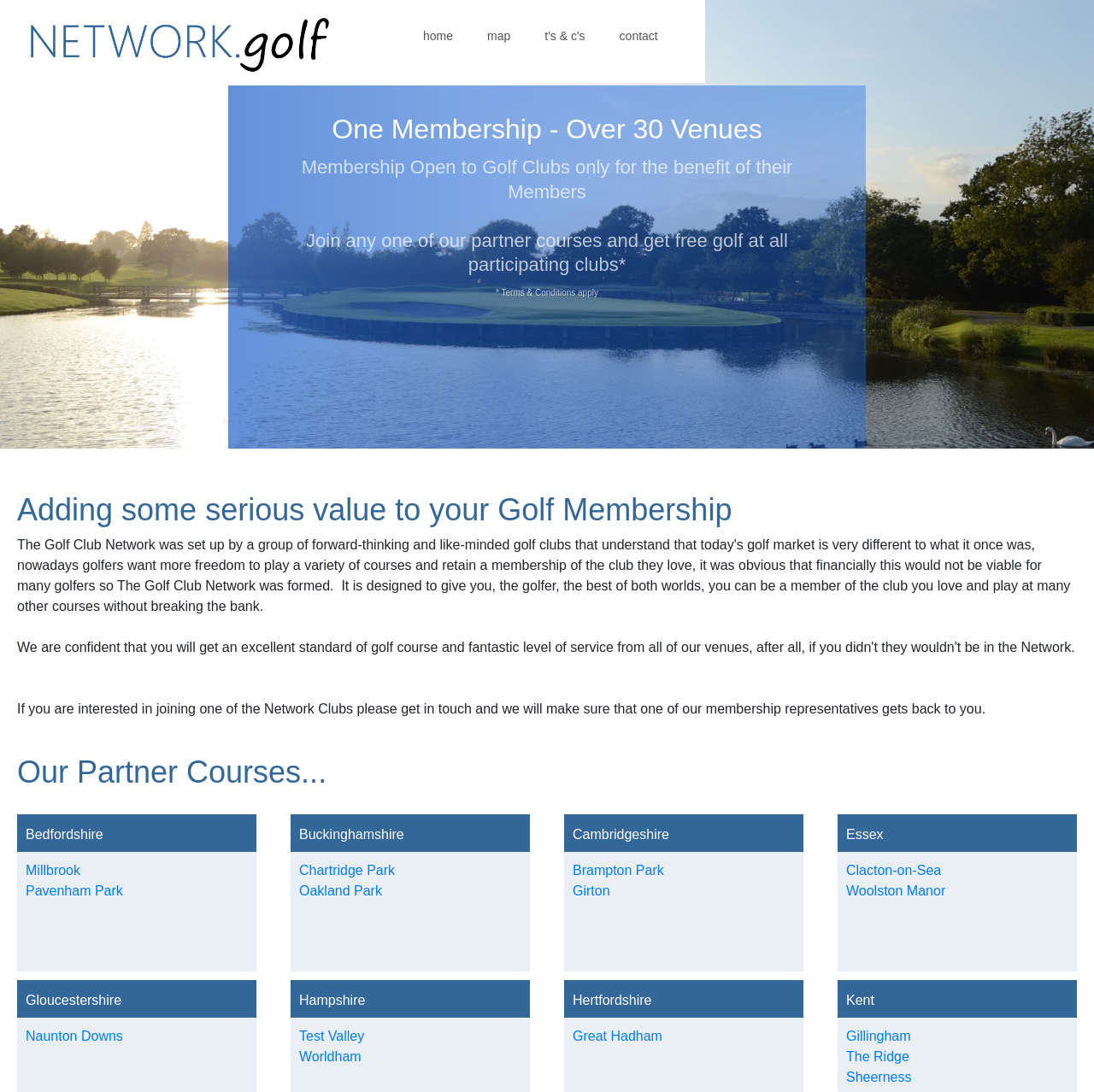Deliver a detailed narrative of the webpage's visual and textual elements.

The webpage is for NETWORK.golf, a golf membership network. At the top left, there is a placeholder picture. Below it, there are four links: "home", "map", "t's & c's", and "contact", aligned horizontally. 

Below these links, there is a heading that reads "One Membership - Over 30 Venues". Underneath this heading, there are three paragraphs of text. The first paragraph explains that membership is open to golf clubs only for the benefit of their members. The second paragraph describes the benefits of joining, including free golf at all participating clubs. The third paragraph mentions that terms and conditions apply.

Further down the page, there is a main section with a heading that reads "Adding some serious value to your Golf Membership". Below this heading, there is a paragraph of text that invites interested individuals to get in touch with the network.

The next section is headed "Our Partner Courses..." and lists various golf courses across different counties in the UK, including Bedfordshire, Buckinghamshire, Cambridgeshire, Essex, Gloucestershire, Hampshire, Hertfordshire, and Kent. Each county is listed as a heading, followed by links to specific golf courses within that county.